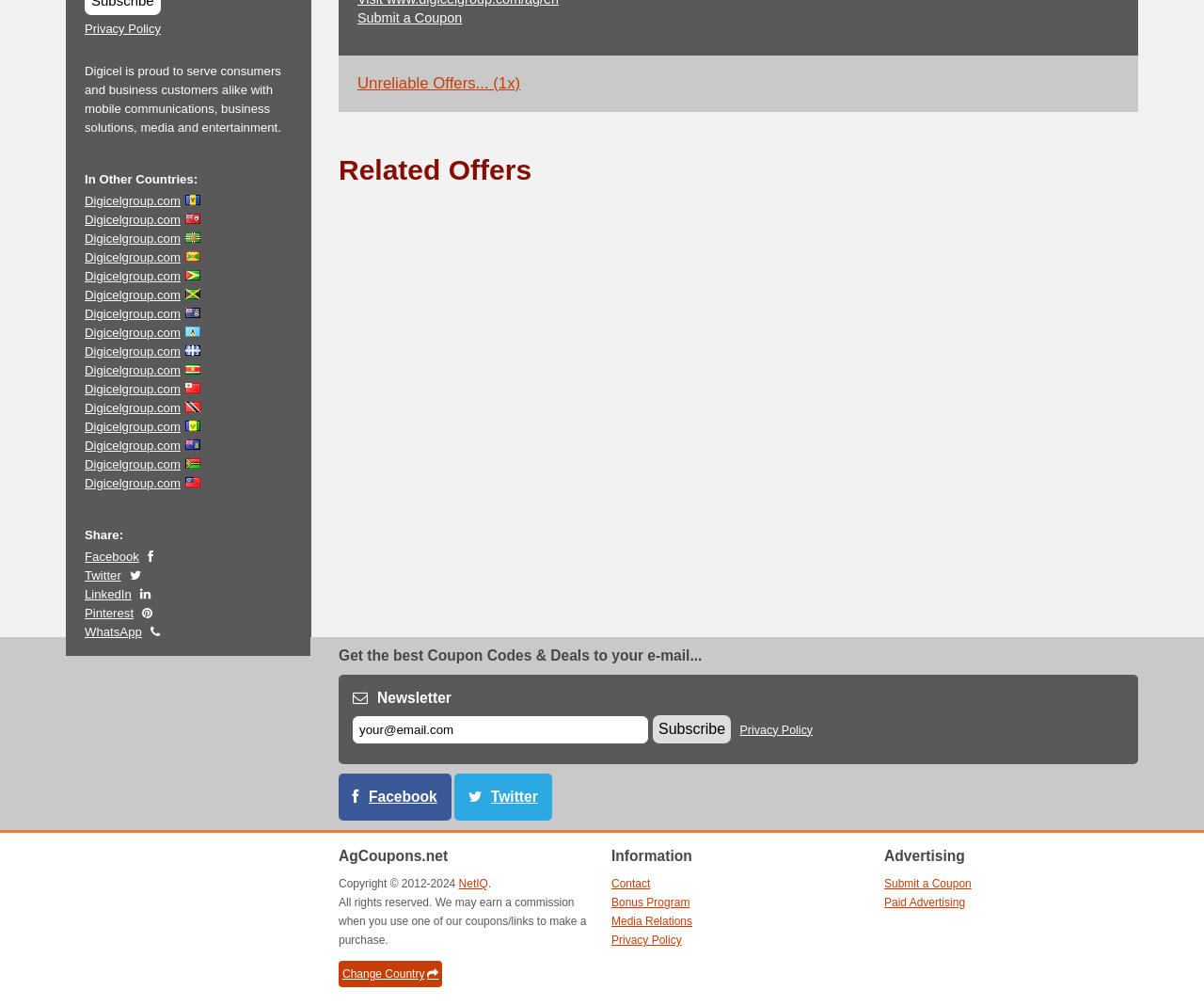Please find the bounding box for the UI element described by: "Paid Advertising".

[0.734, 0.891, 0.802, 0.904]